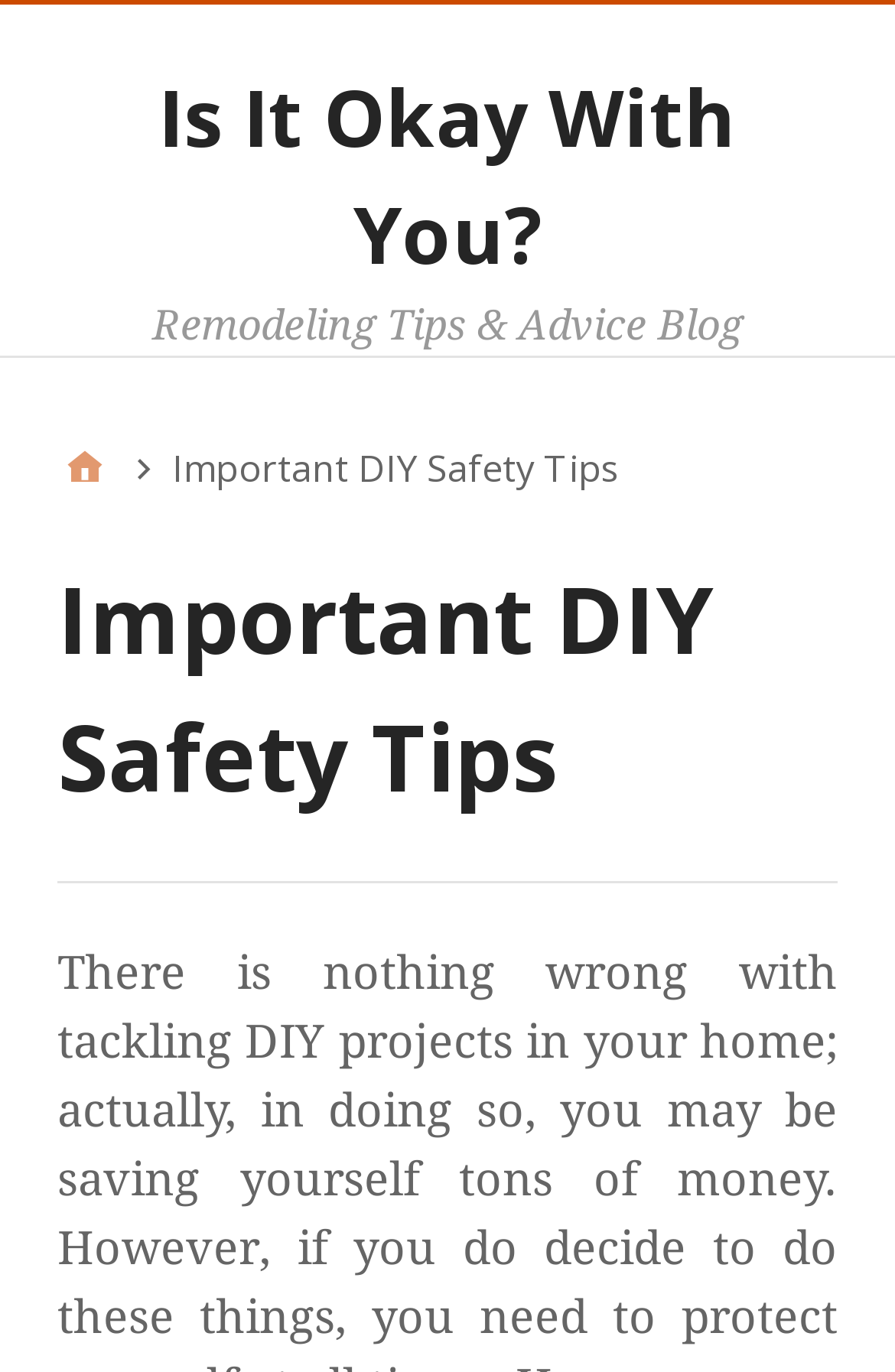What is the first link in the breadcrumbs?
Examine the image and give a concise answer in one word or a short phrase.

Home